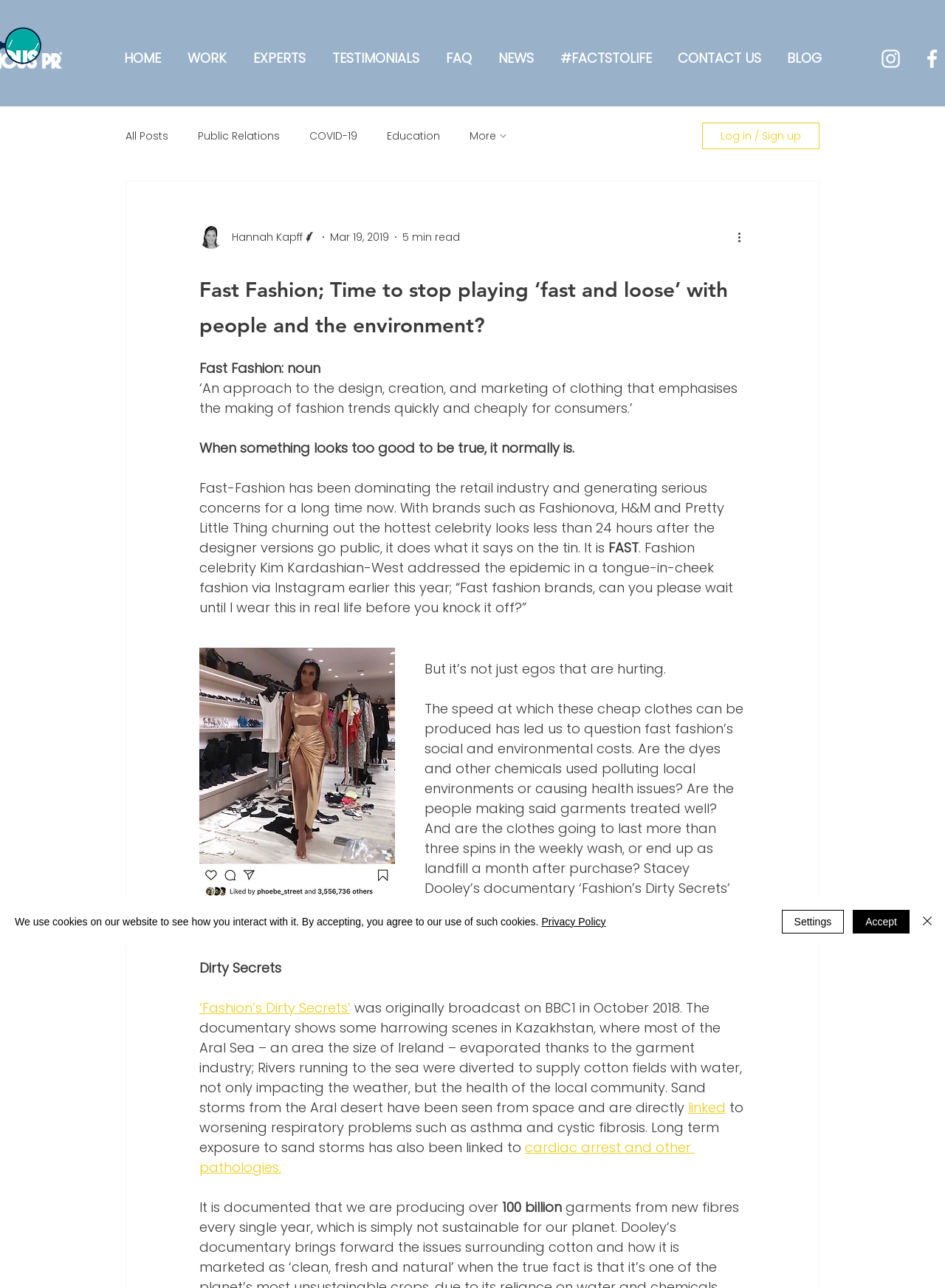Please answer the following question using a single word or phrase: 
What is the topic of the documentary mentioned in the article?

Fashion's Dirty Secrets